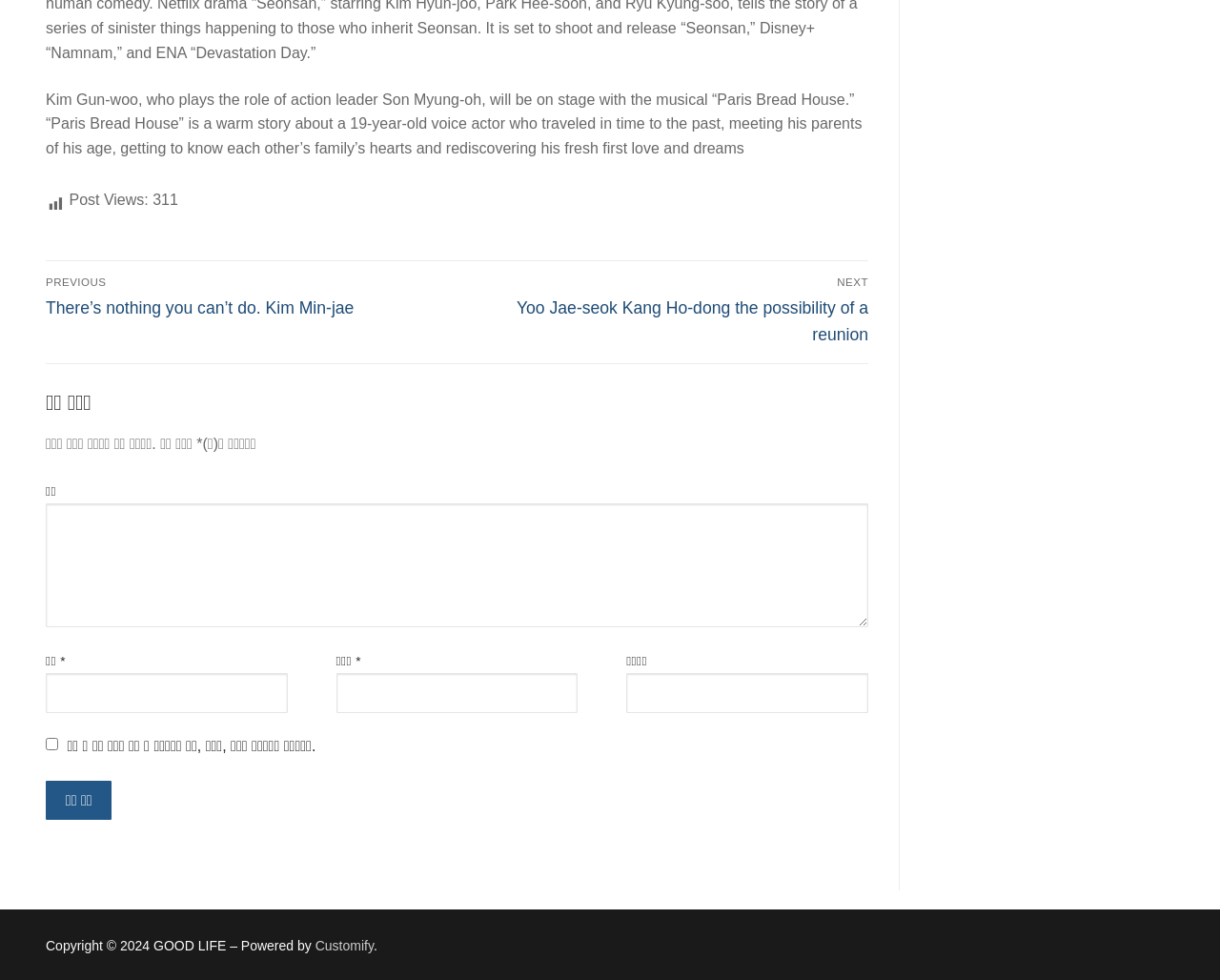Using the format (top-left x, top-left y, bottom-right x, bottom-right y), and given the element description, identify the bounding box coordinates within the screenshot: parent_node: 이메일 * aria-describedby="email-notes" name="email"

[0.275, 0.687, 0.474, 0.727]